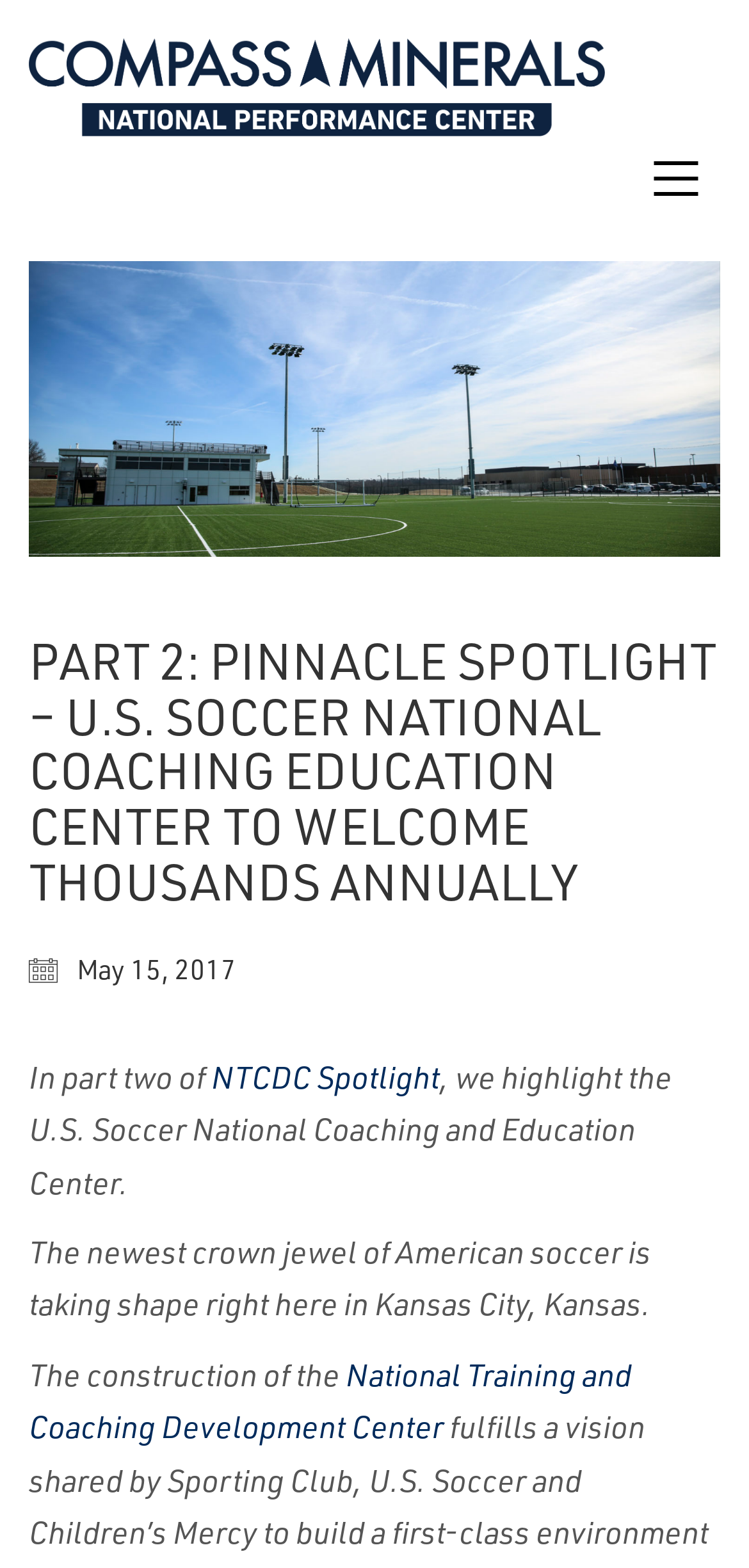In which city is the center located?
Provide a fully detailed and comprehensive answer to the question.

The location of the center is mentioned in the sentence 'The newest crown jewel of American soccer is taking shape right here in Kansas City, Kansas.'